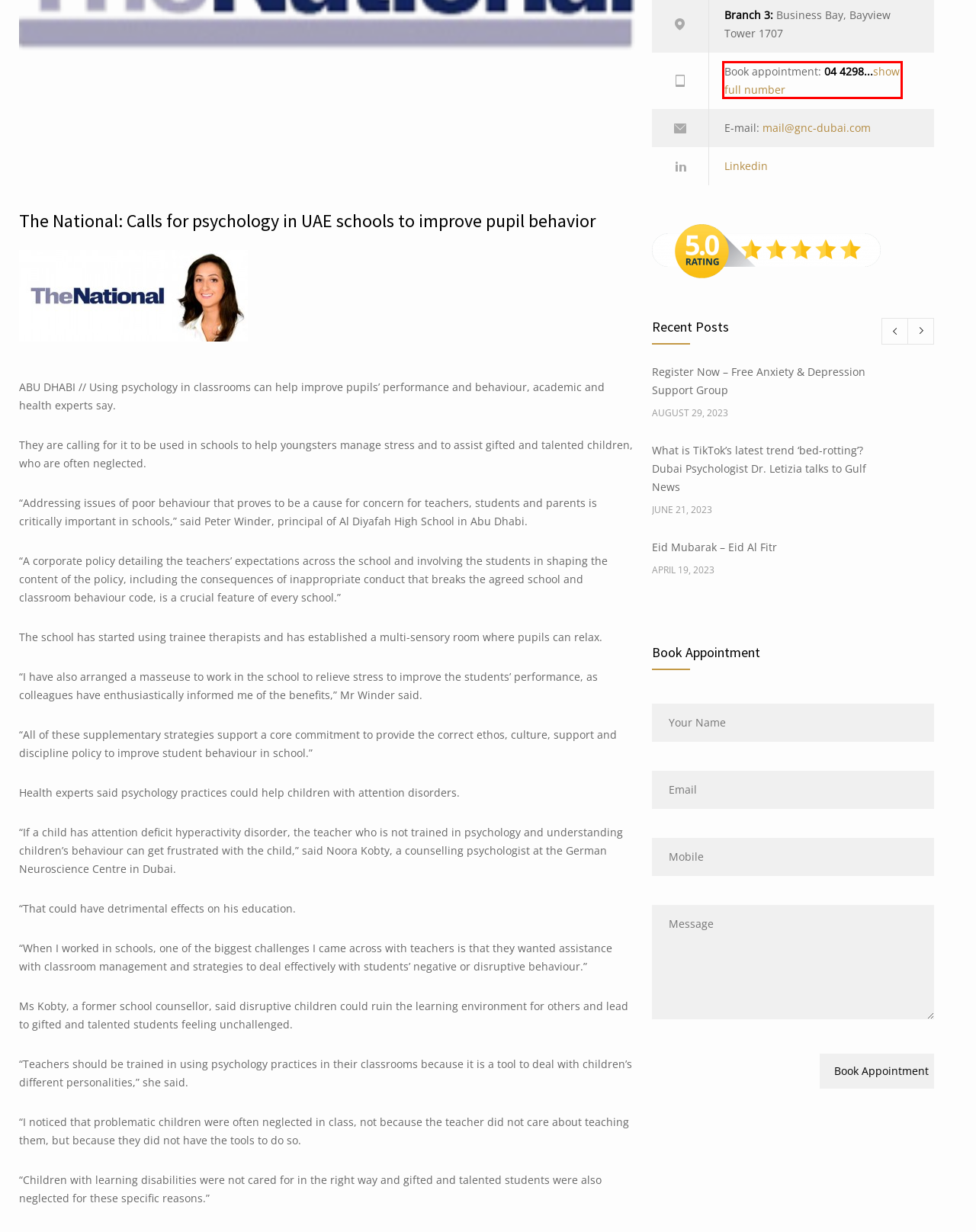Using the screenshot of a webpage with a red bounding box, pick the webpage description that most accurately represents the new webpage after the element inside the red box is clicked. Here are the candidates:
A. Treatment of neurological, psychiatric and psychological diseases
B. Media Archives | German Neuroscience Center Dubai
C. Register Now – Free Anxiety & Depression Support Group
D. German Neuroscience Center Media Activities | GNC
E. Hard to say NO? Psychologist Dr. Noor, talks to Gulf News
F. German Neuroscience Center opens a new clinic in Business Bay
G. Eid Mubarak – Eid Al Fitr
H. Book Your Appointment - Neurology, Psychiatry, Psychology - Dubai

H